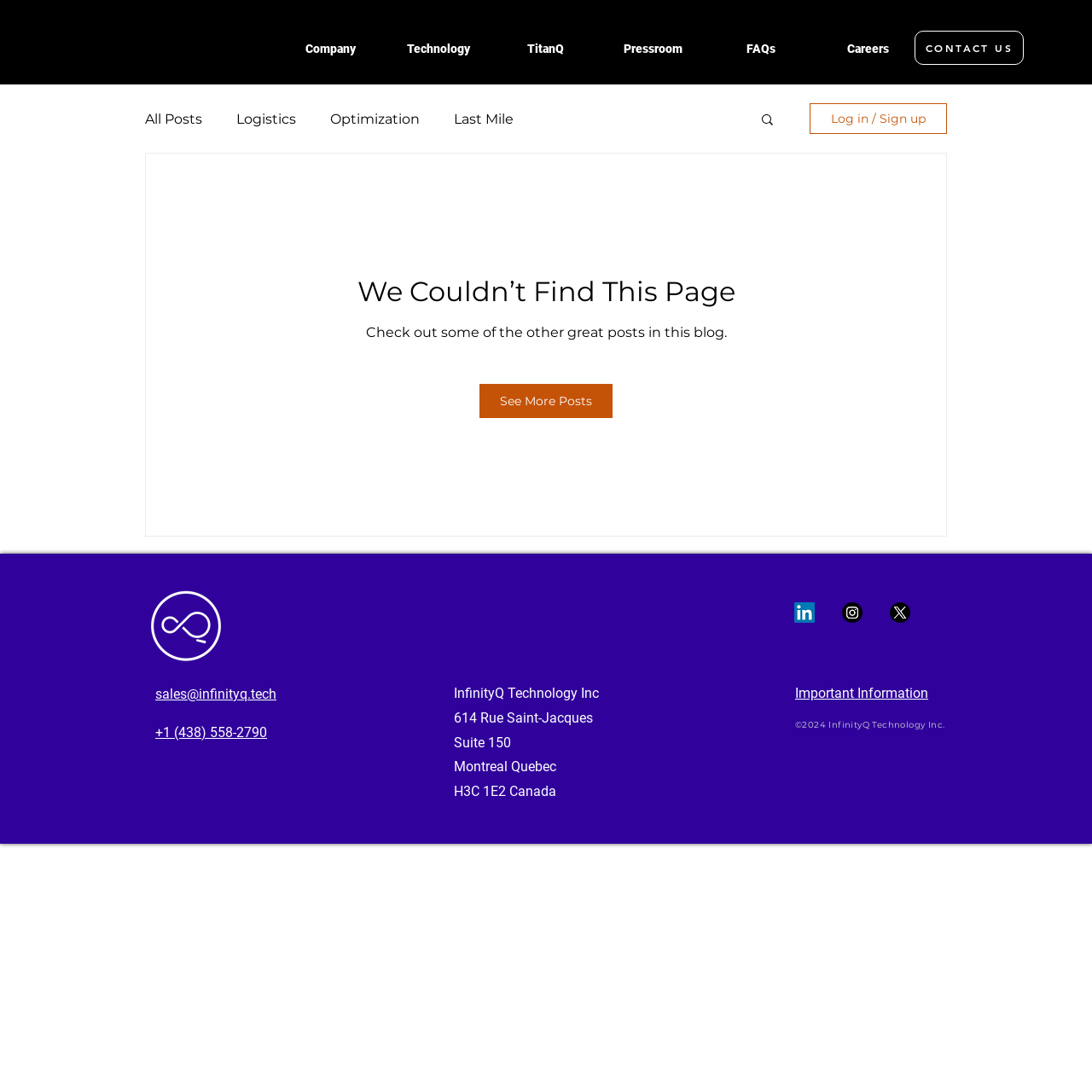How many social media links are there?
Please provide a comprehensive answer to the question based on the webpage screenshot.

I counted the number of social media links by looking at the 'Social Bar' section at the bottom of the webpage, where I found links to LinkedIn, Instagram, and X.